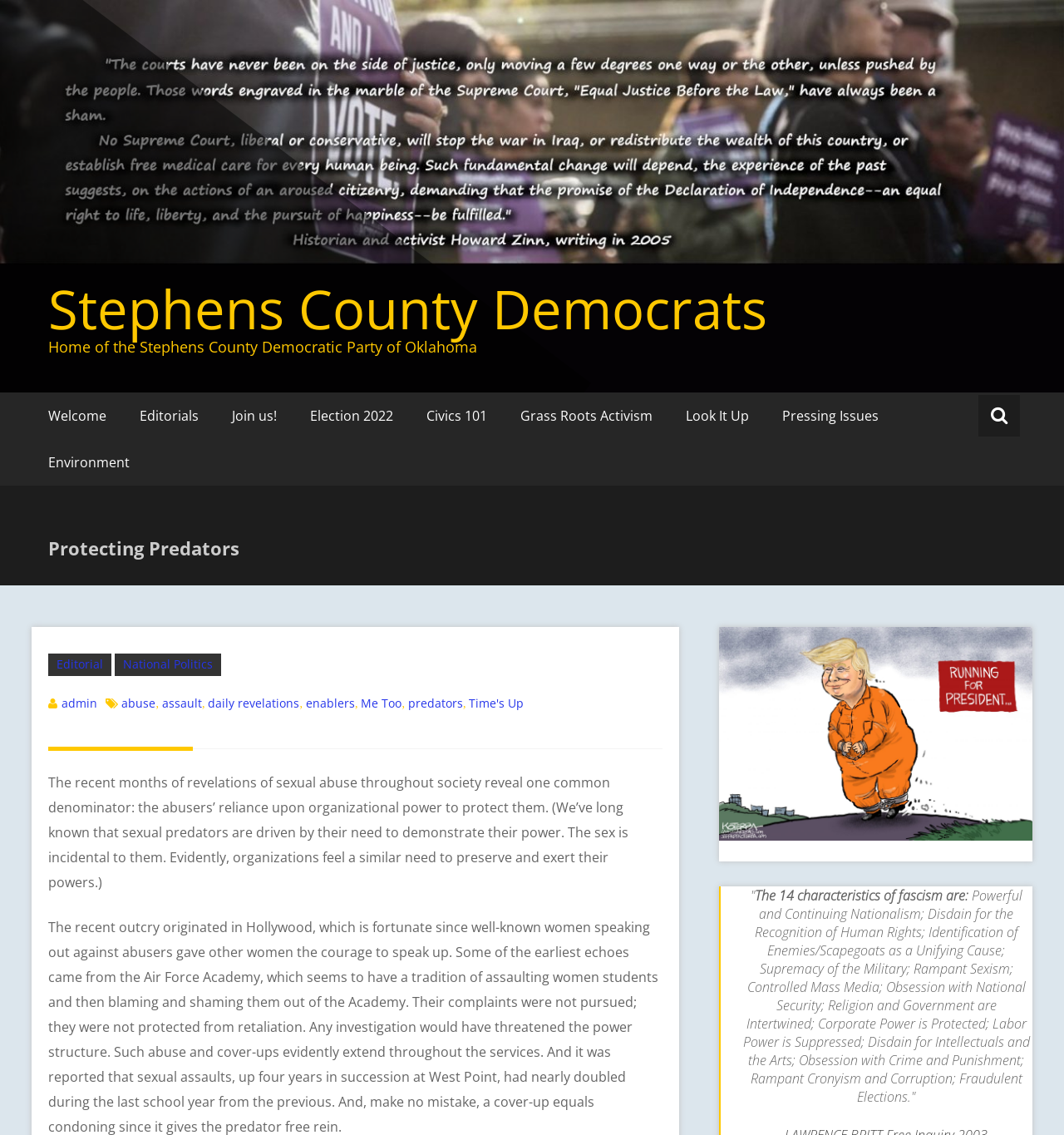How many characteristics of fascism are listed?
Analyze the image and deliver a detailed answer to the question.

The article lists the 14 characteristics of fascism, which are: Powerful and Continuing Nationalism; Disdain for the Recognition of Human Rights; Identification of Enemies/Scapegoats as a Unifying Cause; Supremacy of the Military; Rampant Sexism; Controlled Mass Media; Obsession with National Security; Religion and Government are Intertwined; Corporate Power is Protected; Labor Power is Suppressed; Disdain for Intellectuals and the Arts; Obsession with Crime and Punishment; Rampant Cronyism and Corruption; Fraudulent Elections.